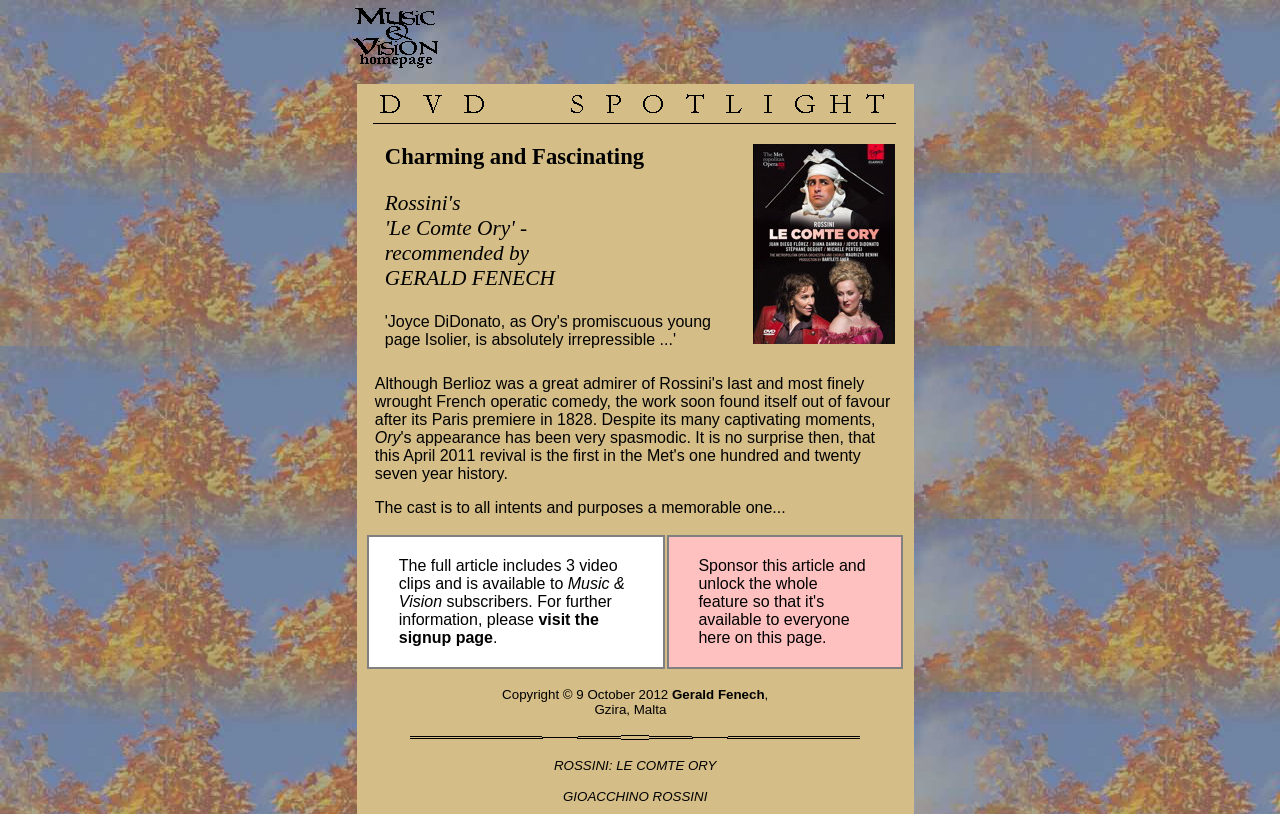Please find the bounding box coordinates of the element's region to be clicked to carry out this instruction: "Click on Music and Vision homepage".

[0.27, 0.066, 0.348, 0.087]